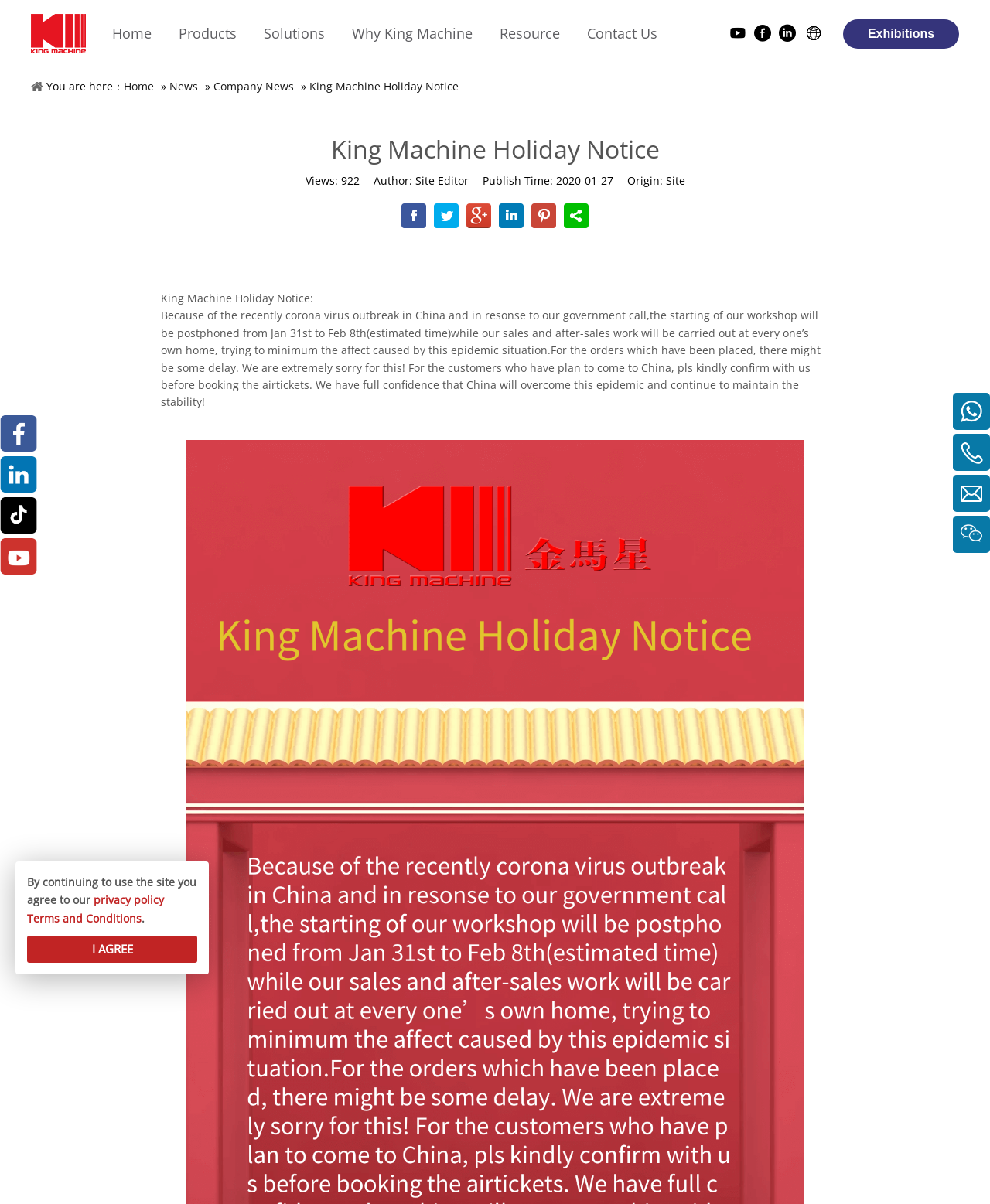Identify the bounding box coordinates of the section to be clicked to complete the task described by the following instruction: "Go to Home page". The coordinates should be four float numbers between 0 and 1, formatted as [left, top, right, bottom].

[0.113, 0.0, 0.18, 0.056]